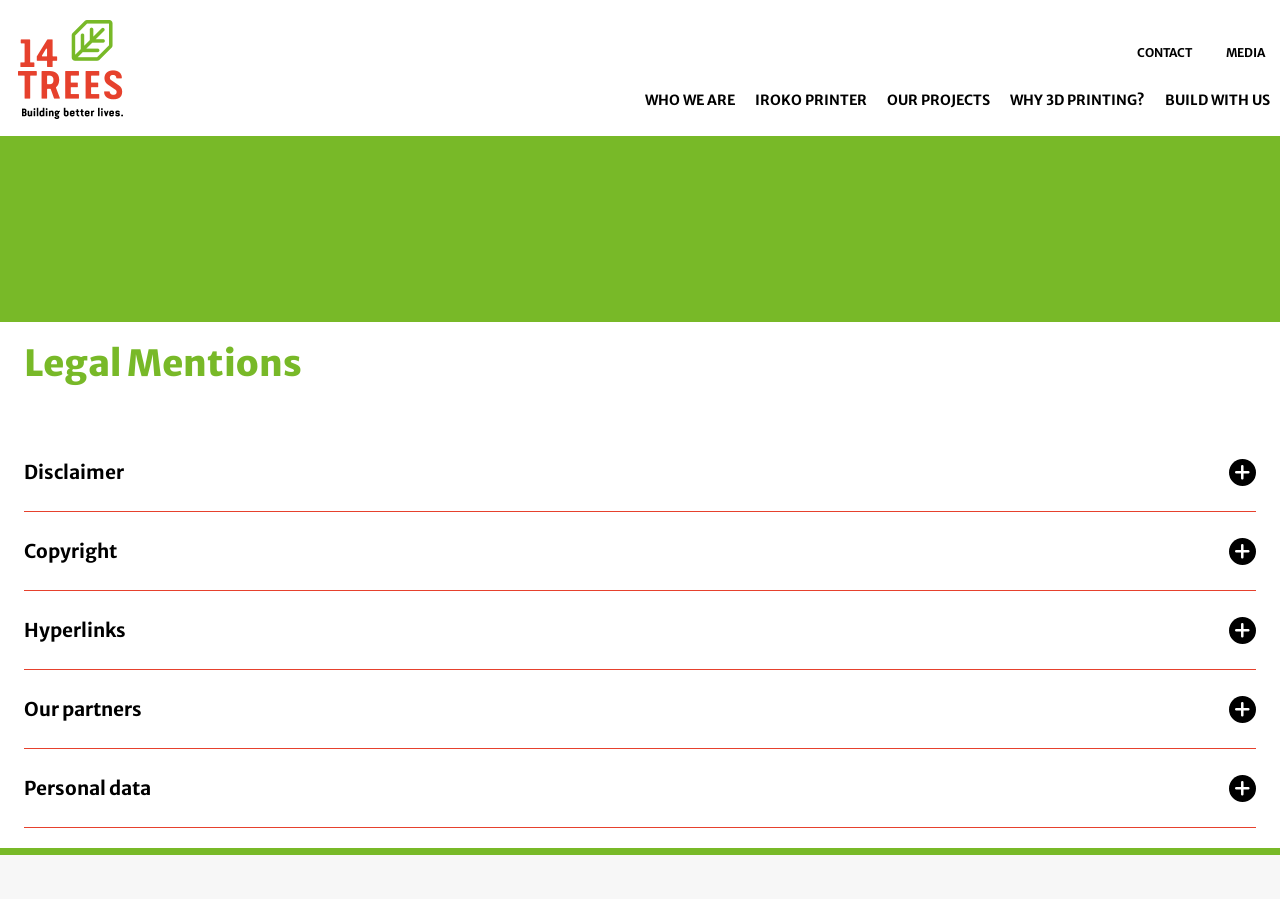How many main navigation links are there?
By examining the image, provide a one-word or phrase answer.

6